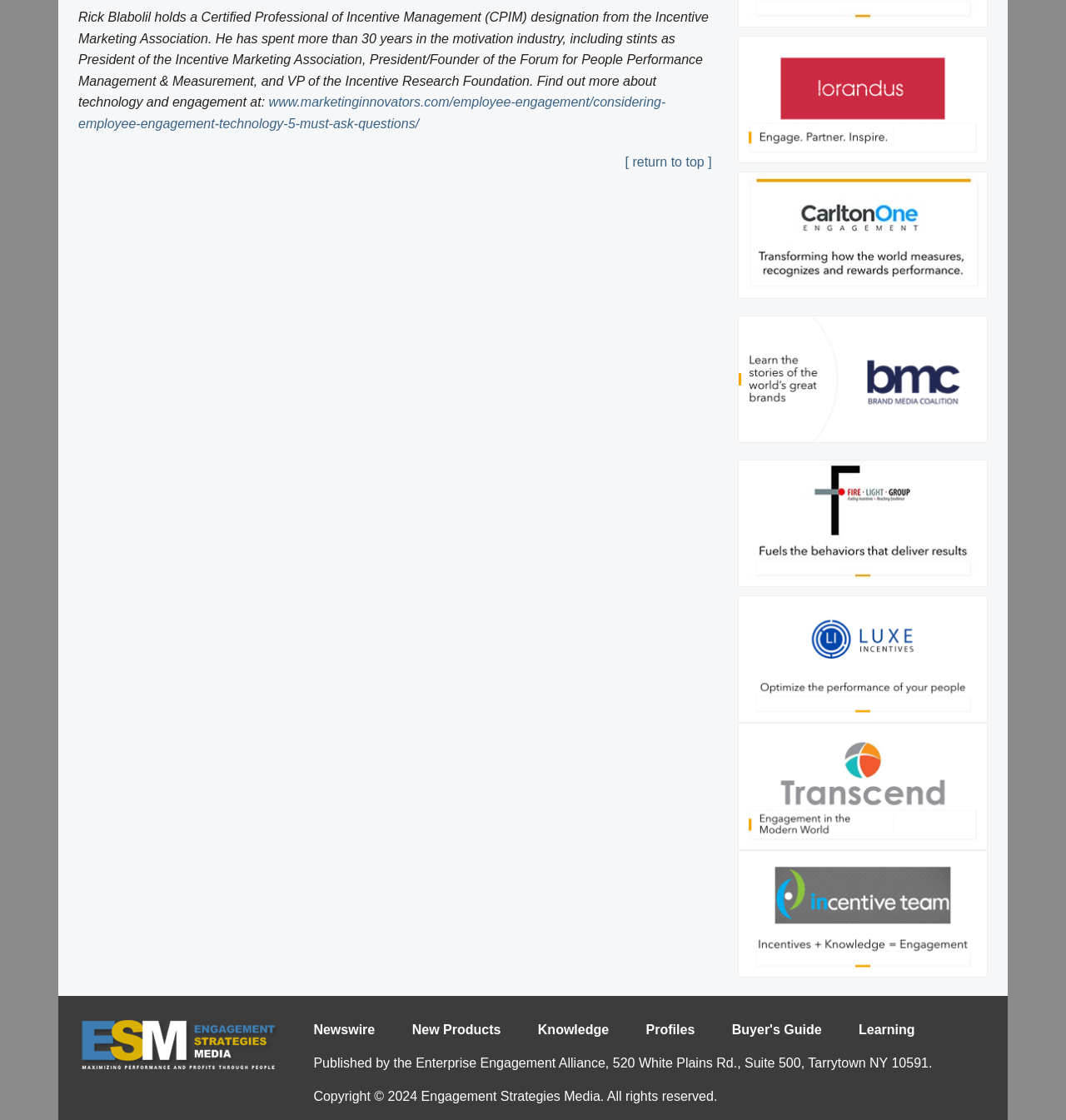What is the copyright year of the webpage?
Please respond to the question thoroughly and include all relevant details.

The copyright year of the webpage is mentioned at the bottom of the webpage, which states 'Copyright © 2024 Engagement Strategies Media. All rights reserved.'.